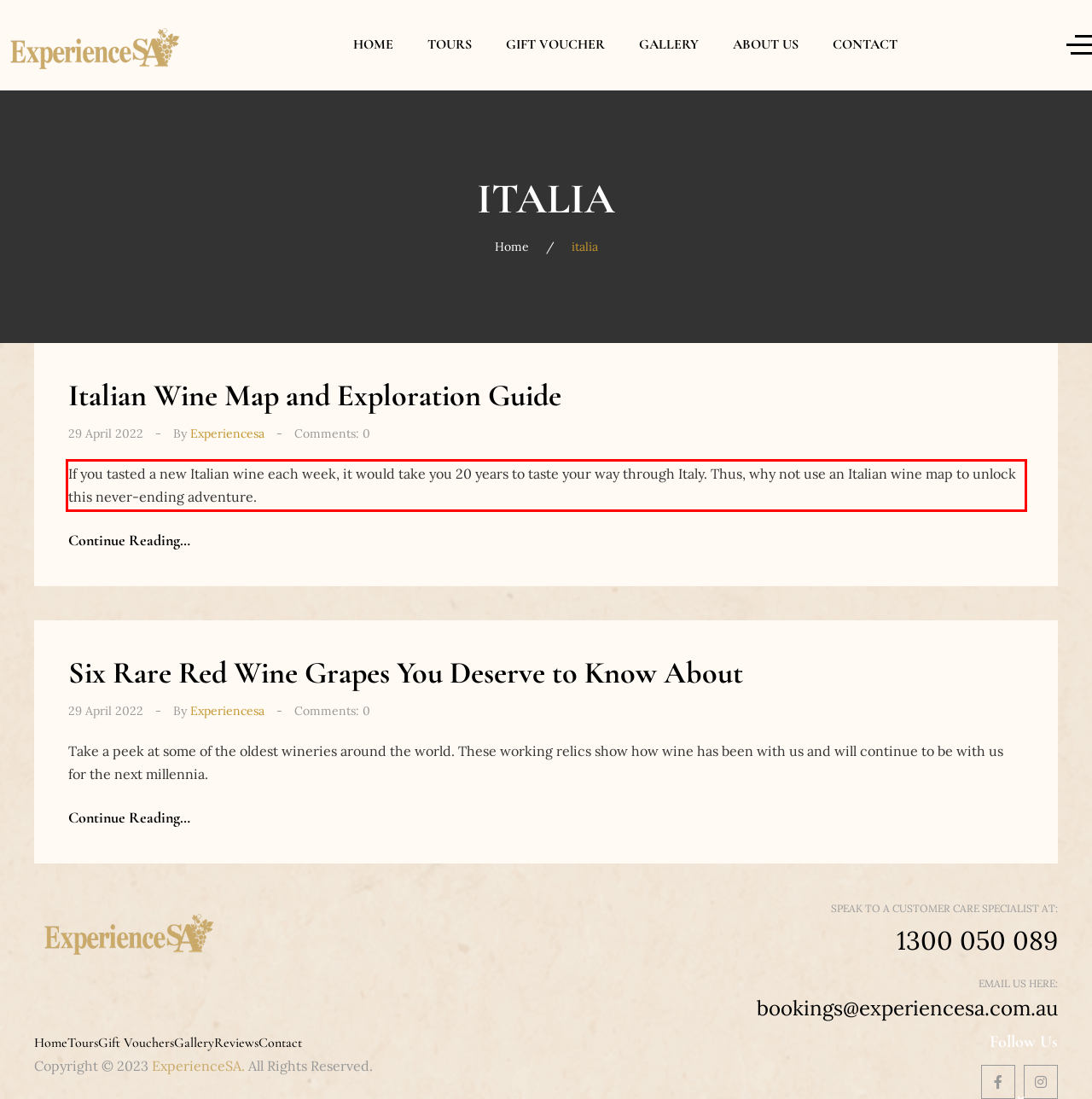Please examine the screenshot of the webpage and read the text present within the red rectangle bounding box.

If you tasted a new Italian wine each week, it would take you 20 years to taste your way through Italy. Thus, why not use an Italian wine map to unlock this never-ending adventure.